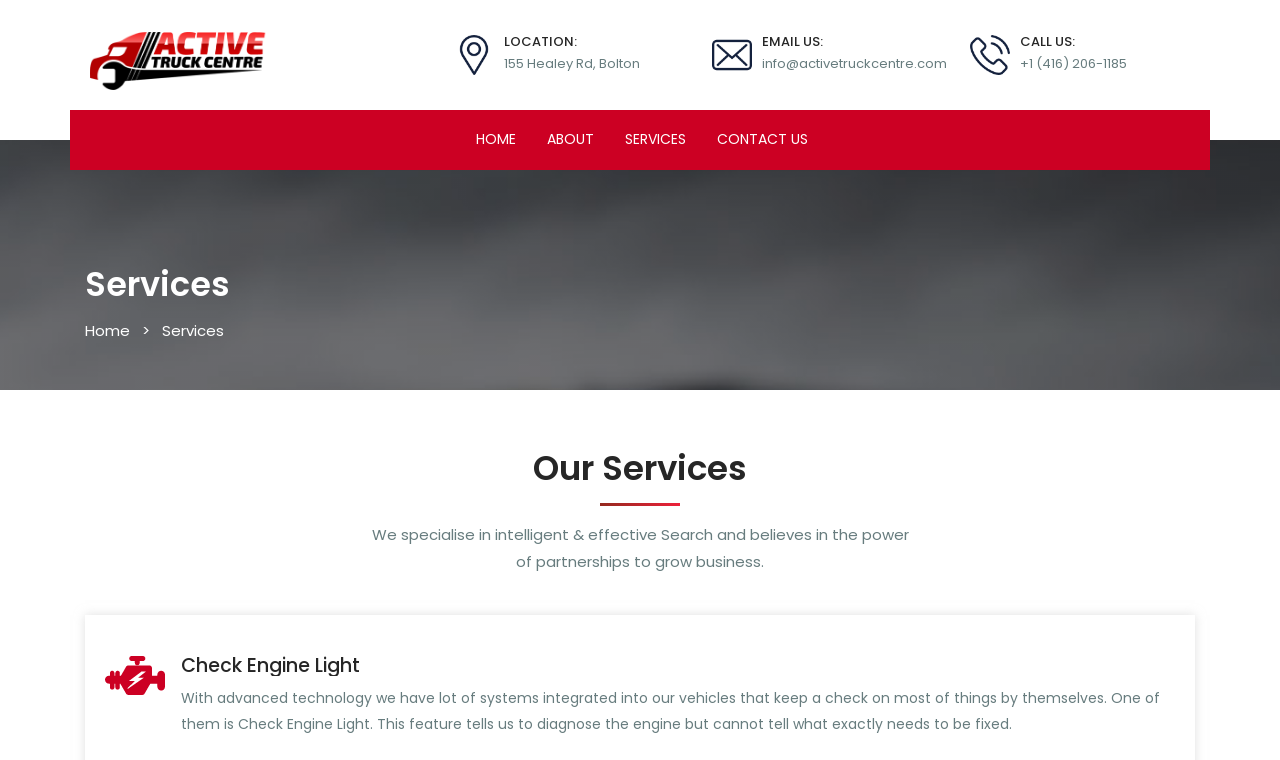Bounding box coordinates are specified in the format (top-left x, top-left y, bottom-right x, bottom-right y). All values are floating point numbers bounded between 0 and 1. Please provide the bounding box coordinate of the region this sentence describes: ABOUT

[0.418, 0.154, 0.473, 0.213]